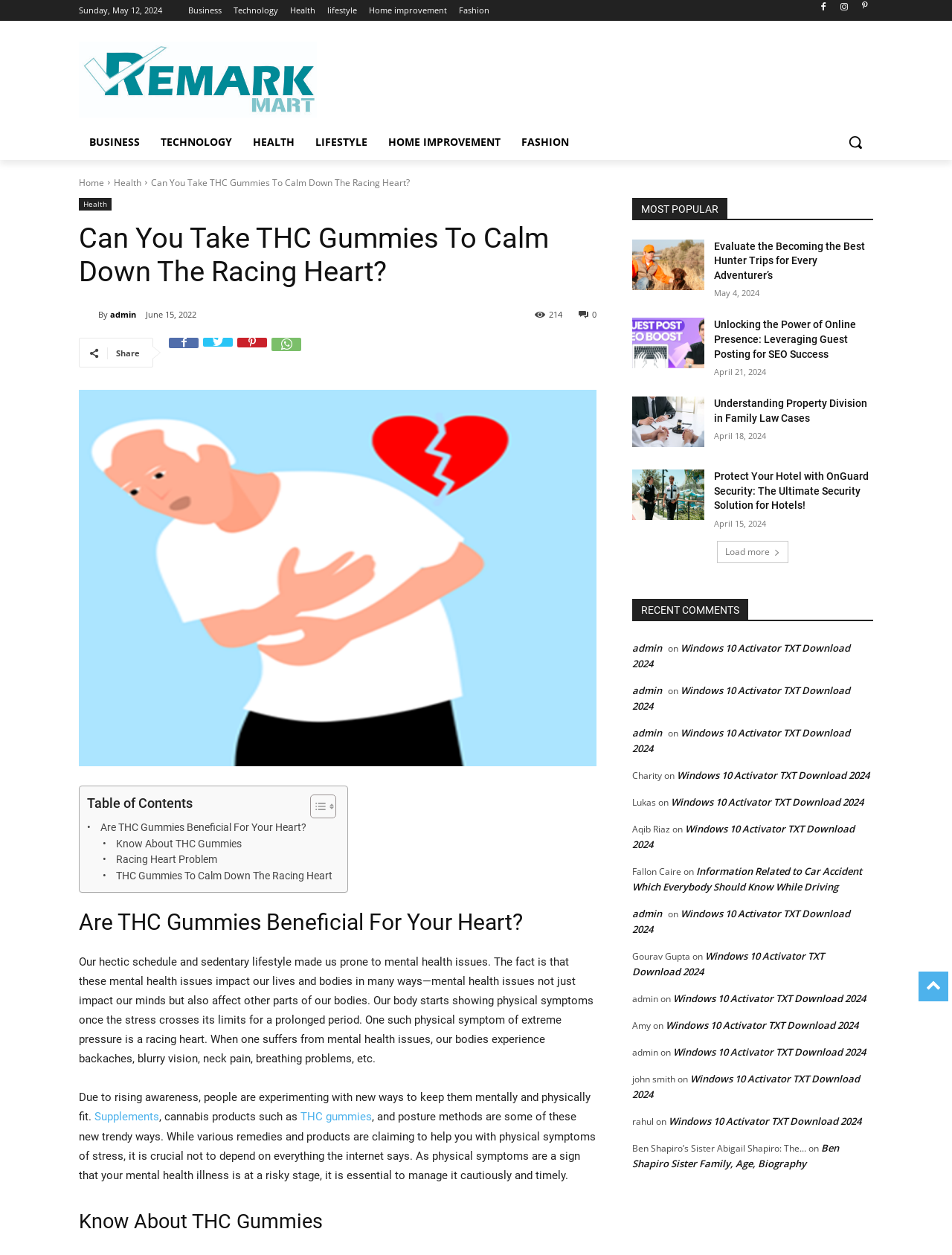What is the category of the article?
Your answer should be a single word or phrase derived from the screenshot.

Health